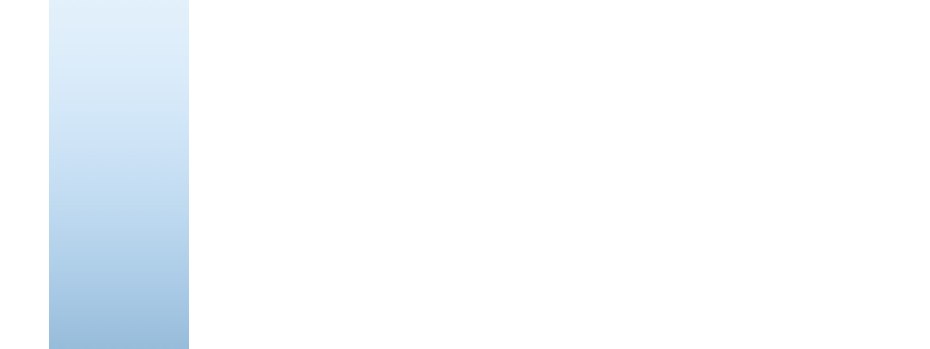Offer an in-depth caption that covers the entire scene depicted in the image.

The image serves as part of a visually engaging slideshow for Randell's Travel, an agency dedicated to providing exceptional travel services. The gradient background transitions from a light blue at the top to a deeper shade at the bottom, evoking a sense of calm and adventure that aligns with travel themes. As the slideshow rotates through various images, it complements the text-heavy content of the webpage, which discusses the agency's offerings and expertise in global travel planning. This imagery plays a crucial role in attracting visitors and promoting the unique experiences that Randell's Travel can provide, facilitating an inviting atmosphere for potential clients looking to explore the world.